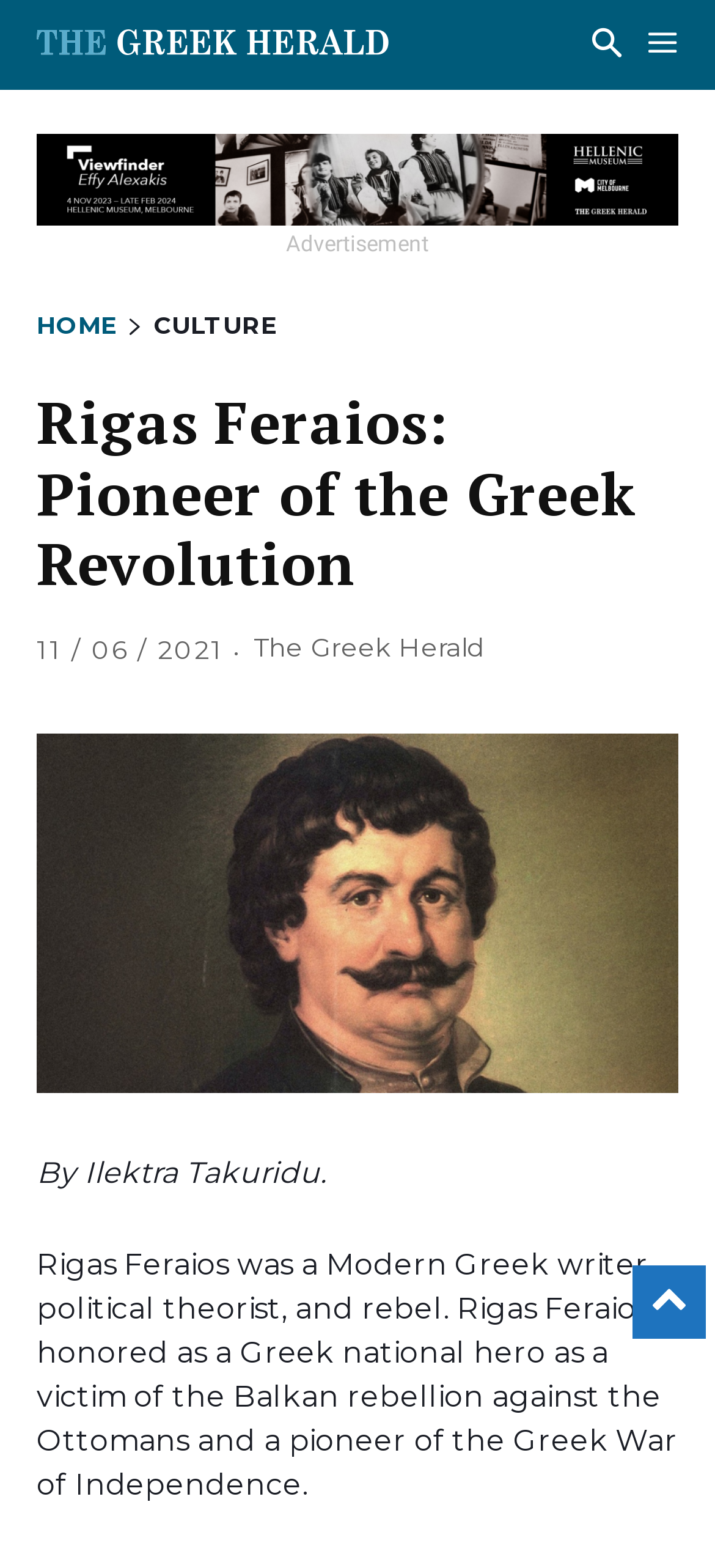Bounding box coordinates are specified in the format (top-left x, top-left y, bottom-right x, bottom-right y). All values are floating point numbers bounded between 0 and 1. Please provide the bounding box coordinate of the region this sentence describes: The Greek Herald

[0.355, 0.402, 0.677, 0.423]